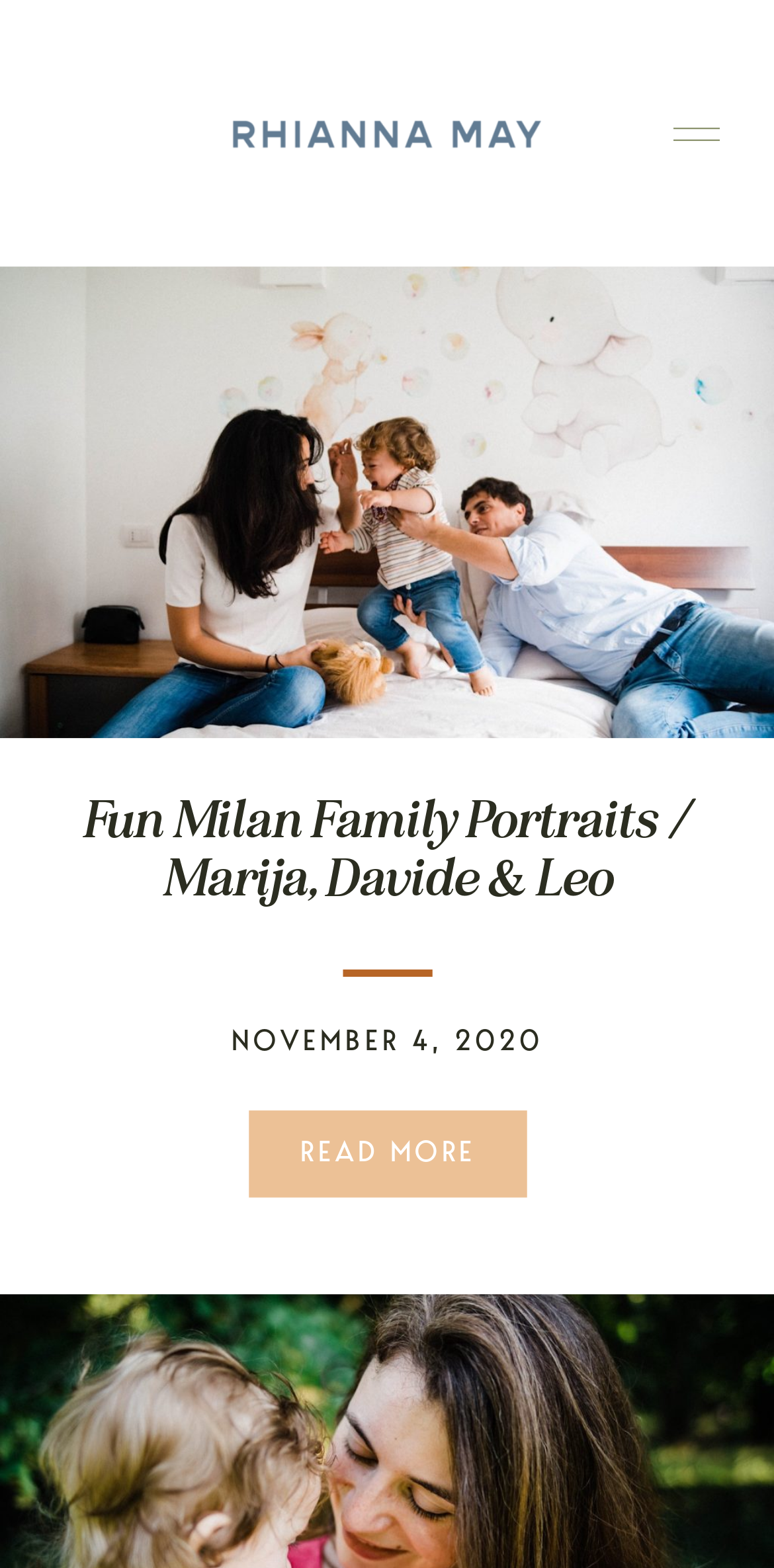Can you give a detailed response to the following question using the information from the image? How many links are there on this page?

I counted the number of link elements on the webpage and found four links, including the ones with text 'Fun Milan Family Portraits / Marija, Davide & Leo' and 'Fun family portraits in Milan of a family playing together during their In-Home Family Photography Session.'.